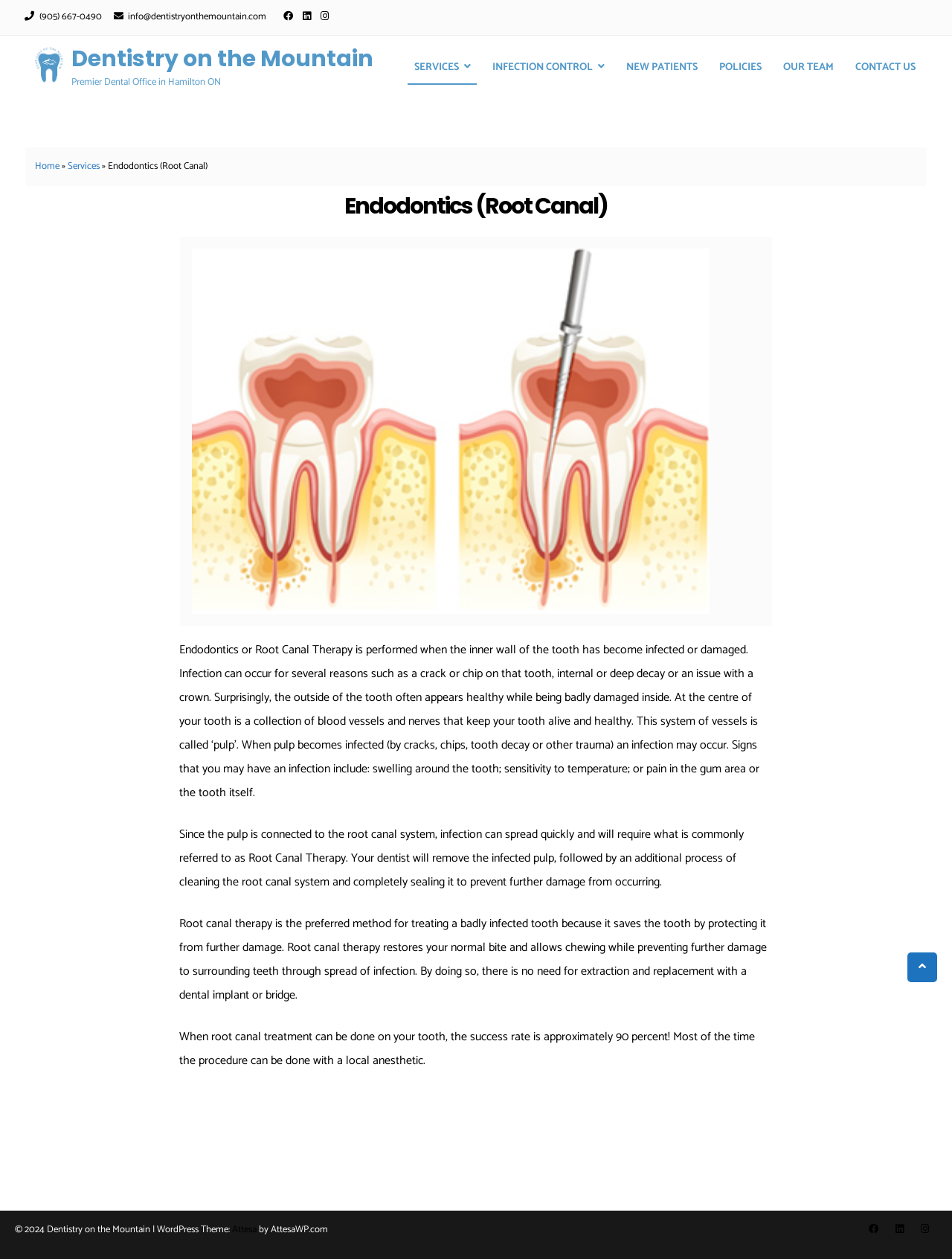Please identify the bounding box coordinates of the area that needs to be clicked to fulfill the following instruction: "Go back to top."

[0.953, 0.757, 0.984, 0.78]